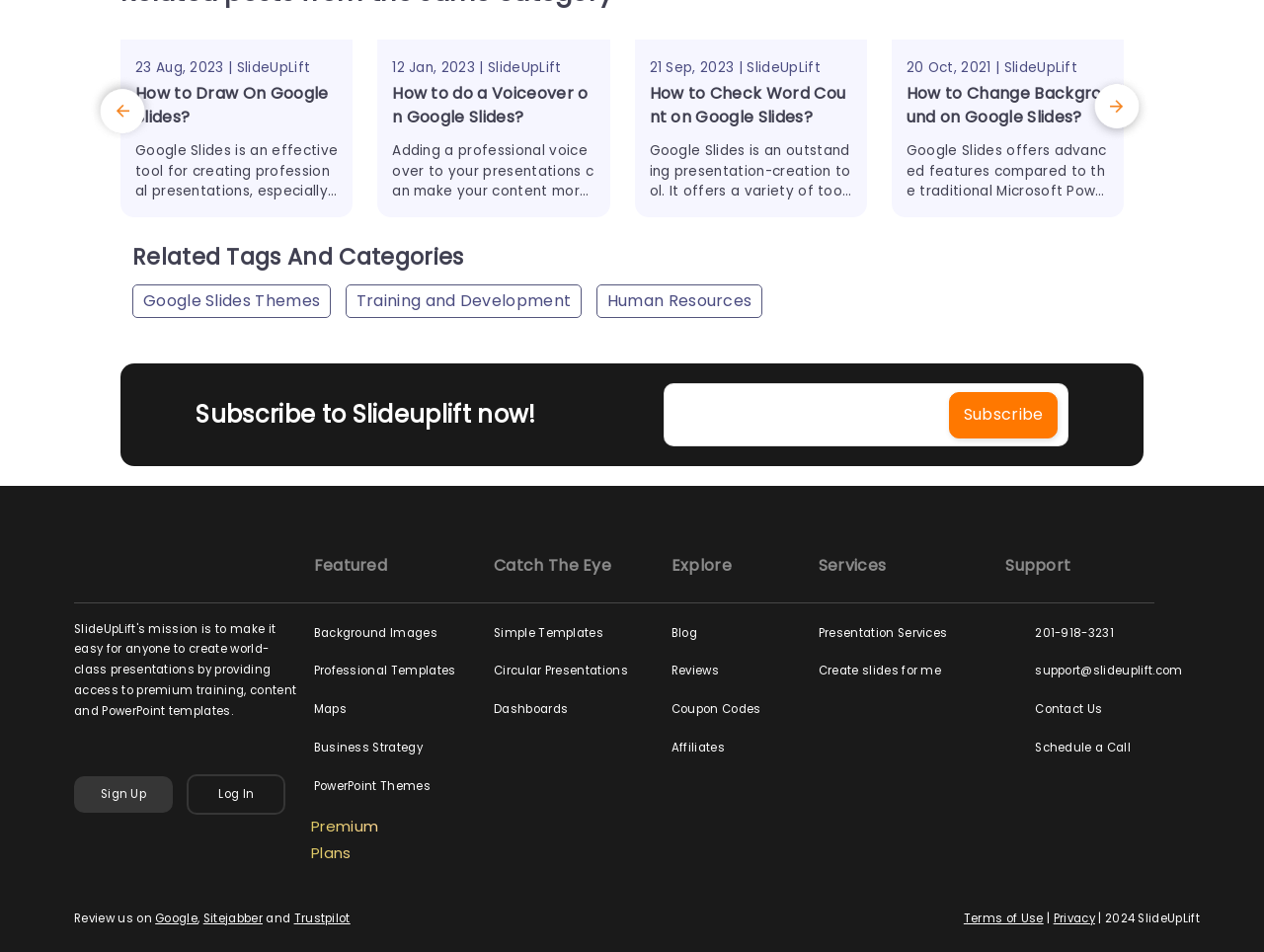How can users contact Slideuplift for support?
Kindly offer a comprehensive and detailed response to the question.

The webpage provides several ways for users to contact Slideuplift for support, including a phone number (201-918-3231), an email address (support@slideuplift.com), and a link to schedule a call. These contact options are located at the bottom of the webpage under the 'Support' section.